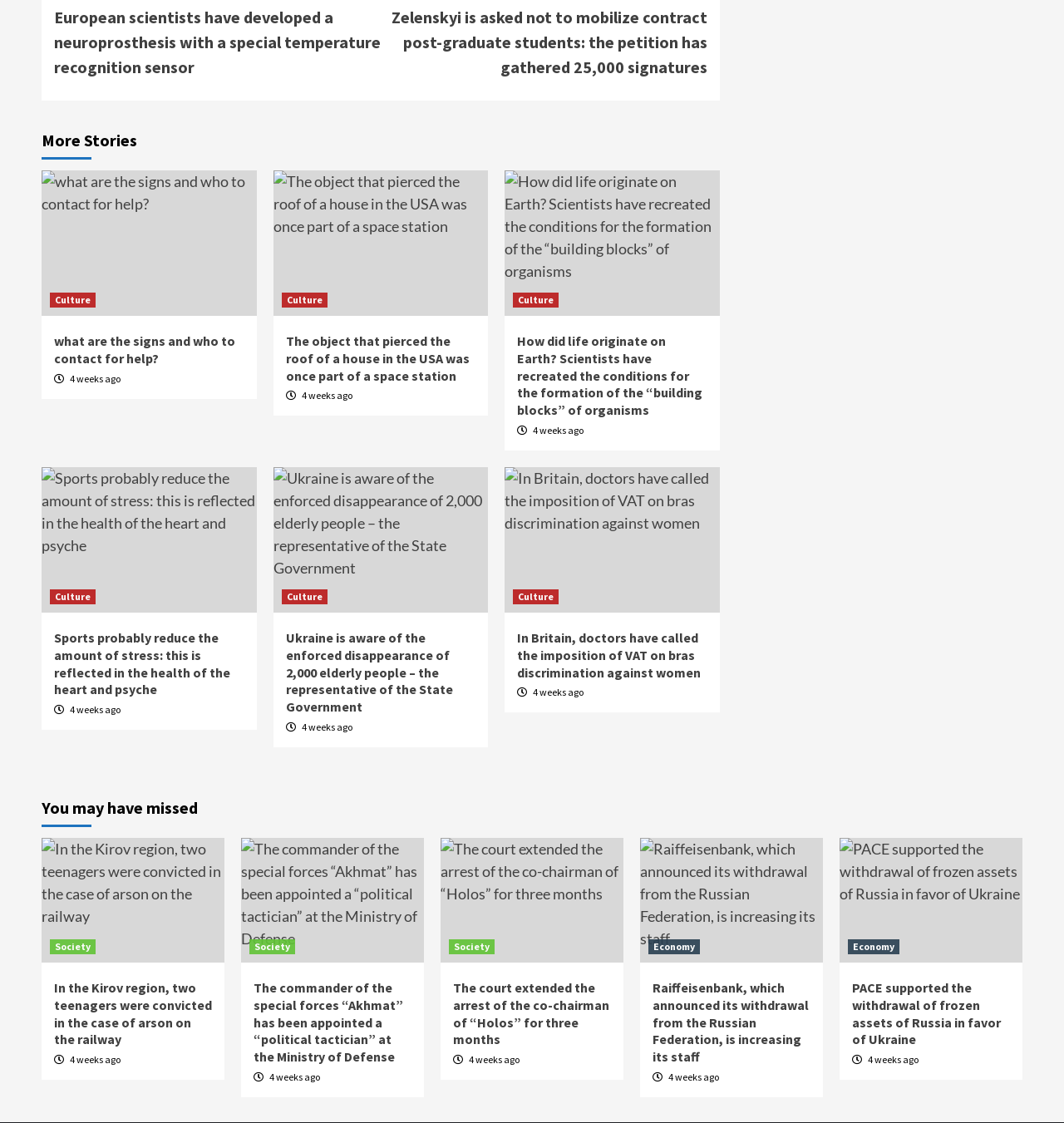What is the category of the article 'In Britain, doctors have called the imposition of VAT on bras discrimination against women'?
Can you give a detailed and elaborate answer to the question?

I found the article 'In Britain, doctors have called the imposition of VAT on bras discrimination against women' and checked its category, which is 'Culture'.